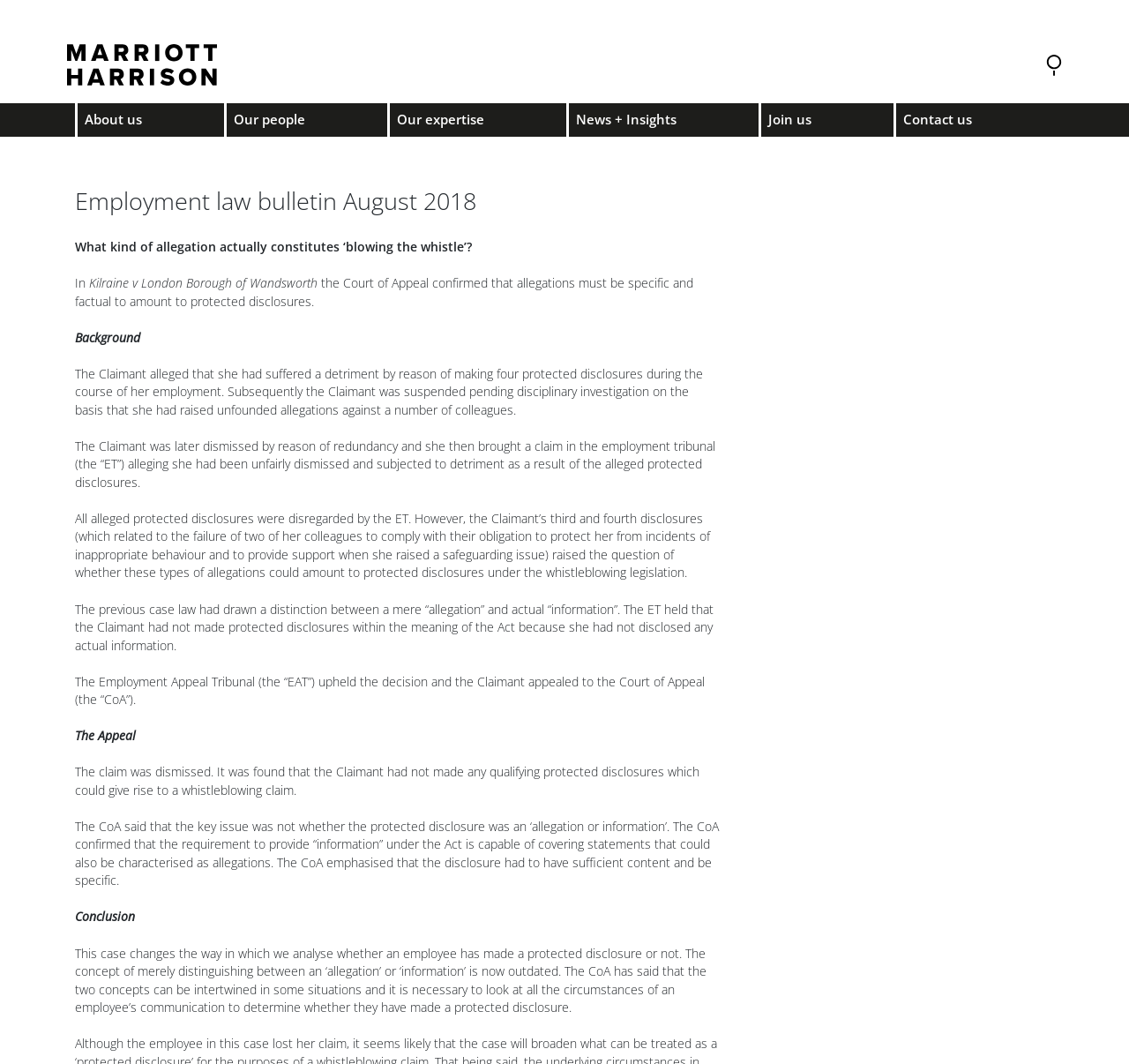Please specify the coordinates of the bounding box for the element that should be clicked to carry out this instruction: "go to About us". The coordinates must be four float numbers between 0 and 1, formatted as [left, top, right, bottom].

[0.066, 0.097, 0.198, 0.128]